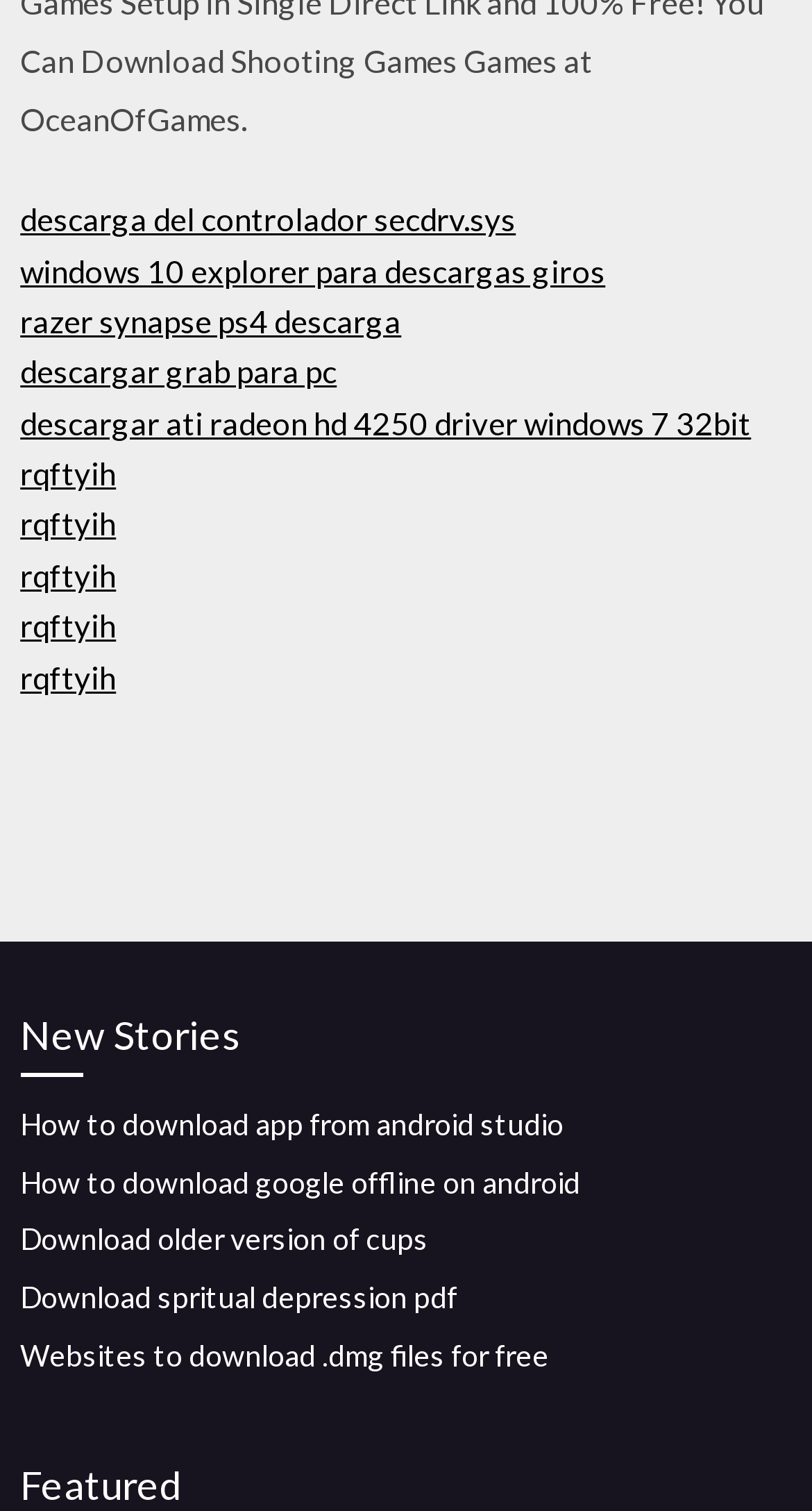Find the bounding box coordinates of the area to click in order to follow the instruction: "Read New Stories".

[0.025, 0.664, 0.975, 0.712]